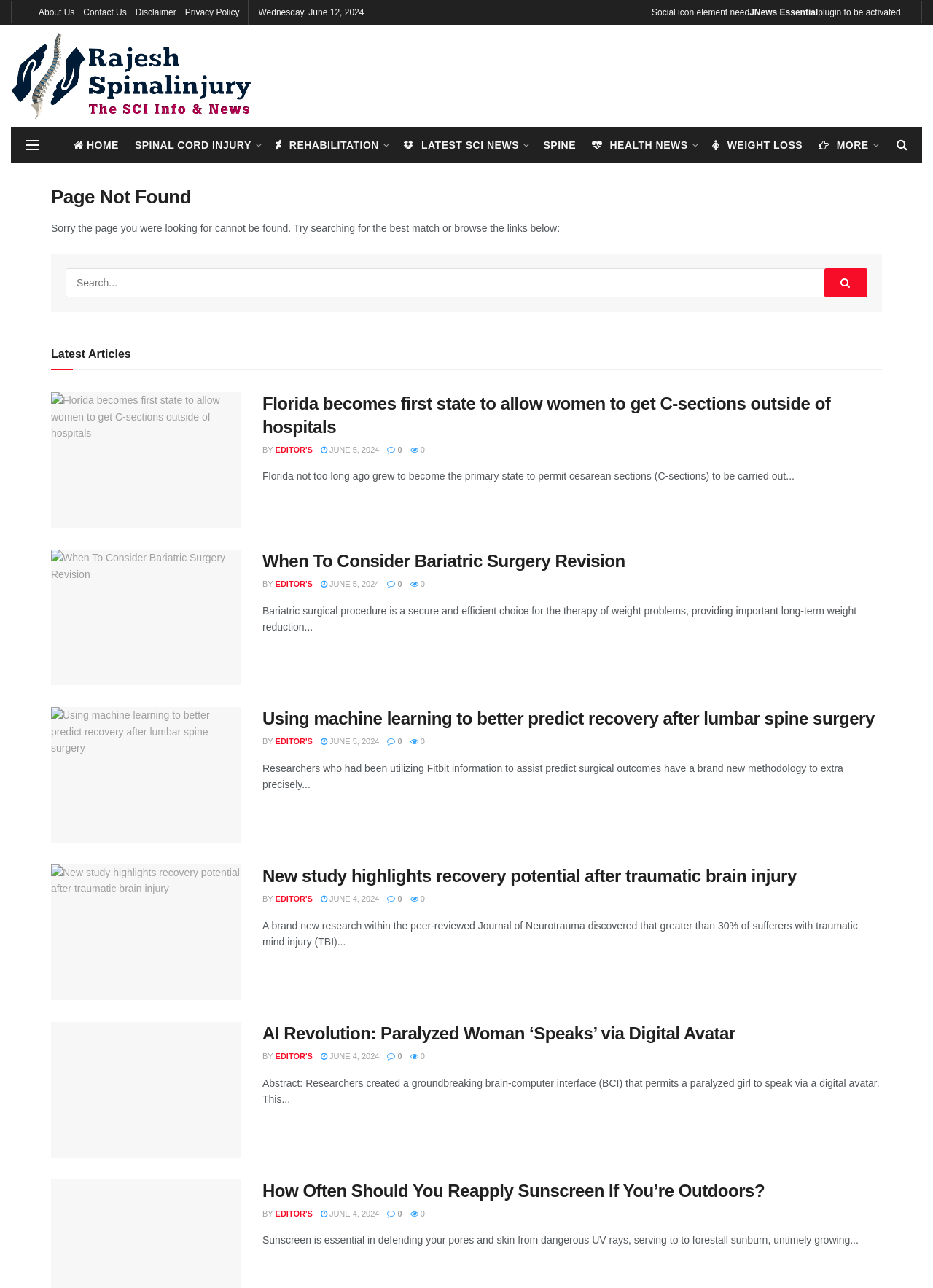Provide a brief response in the form of a single word or phrase:
What is the name of the website?

Rajesh Spinal Injury